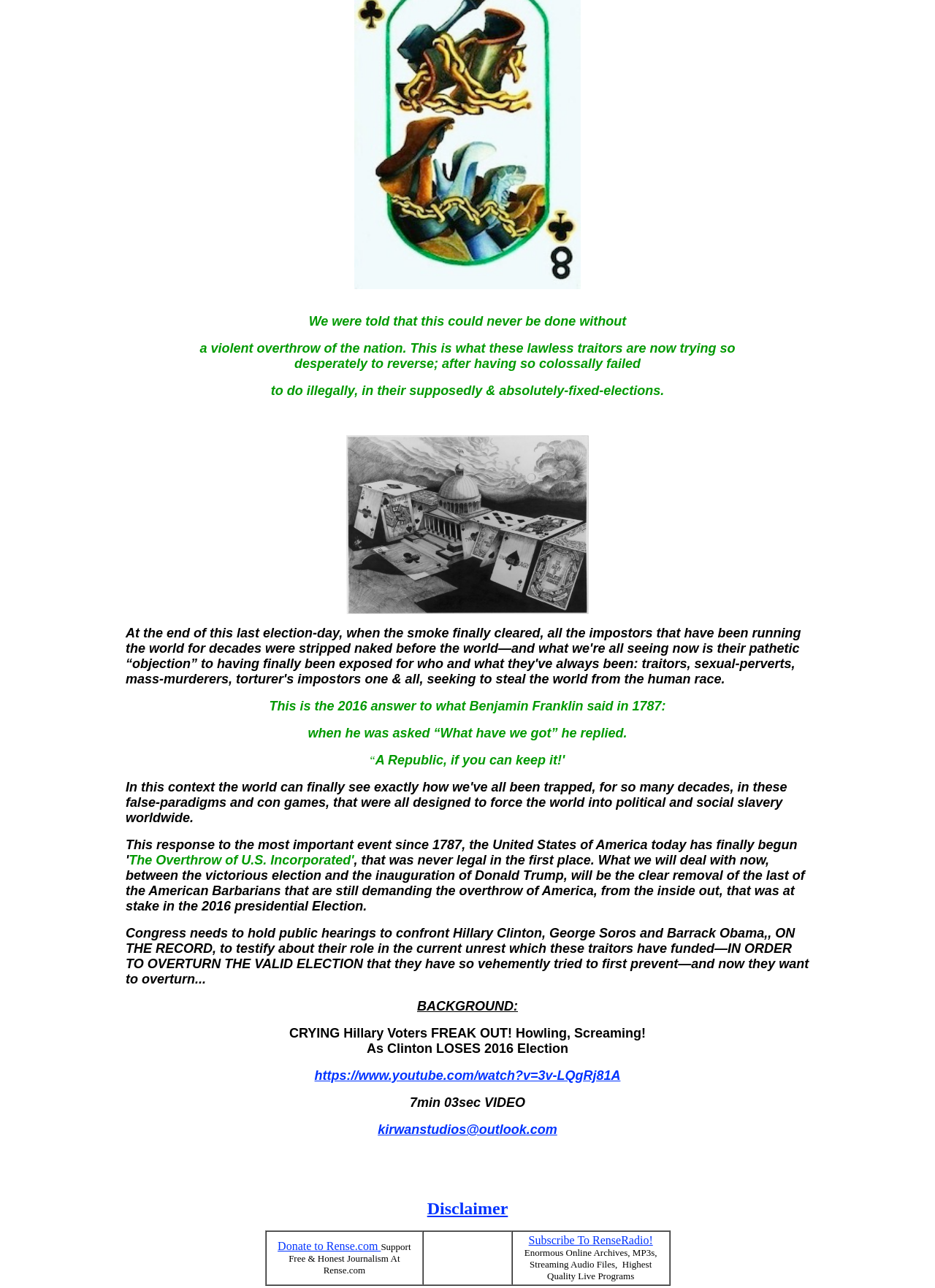Refer to the element description Subscribe To RenseRadio! and identify the corresponding bounding box in the screenshot. Format the coordinates as (top-left x, top-left y, bottom-right x, bottom-right y) with values in the range of 0 to 1.

[0.565, 0.958, 0.698, 0.968]